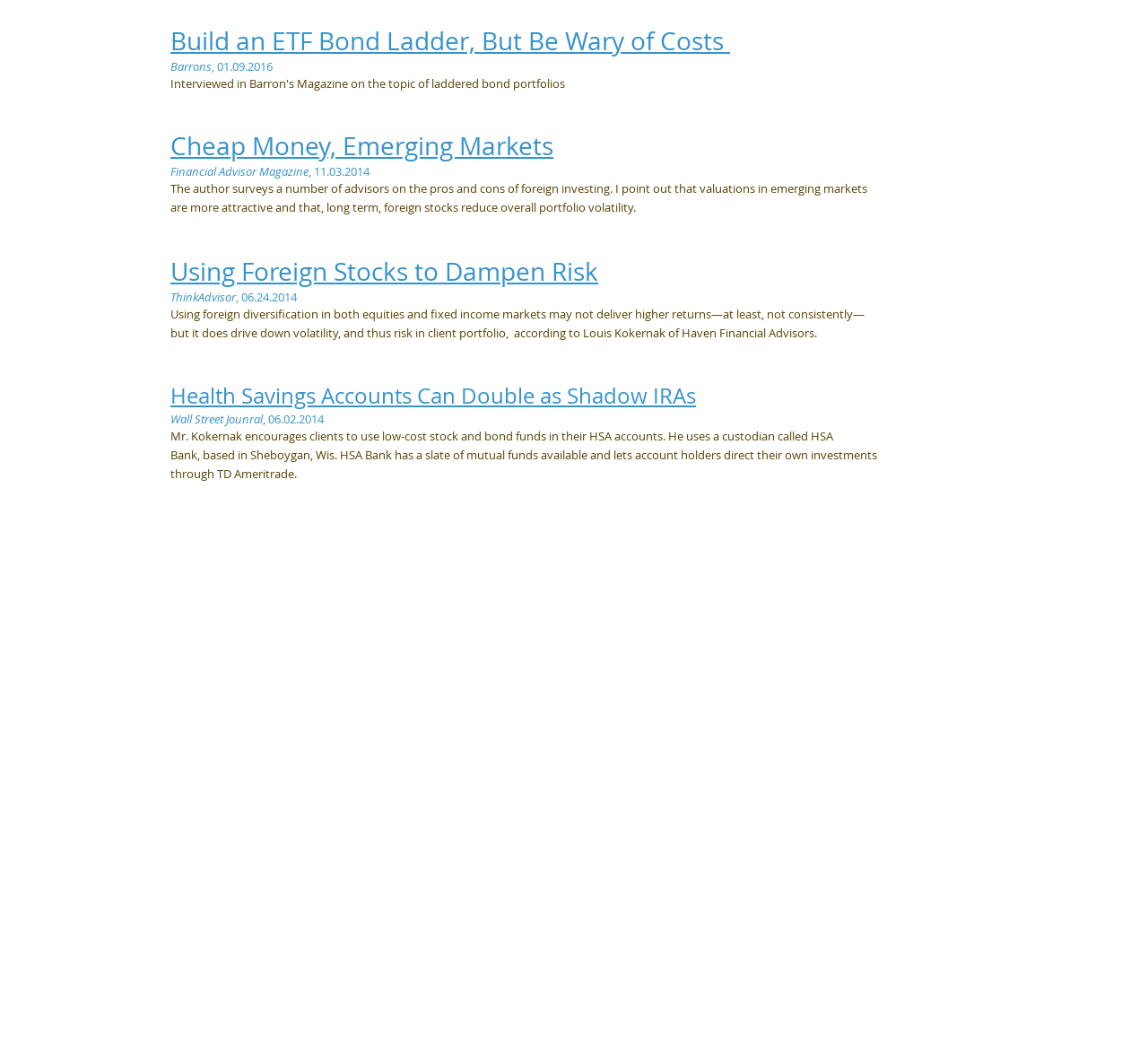Based on the provided description, "Cheap Money, Emerging Markets", find the bounding box of the corresponding UI element in the screenshot.

[0.148, 0.123, 0.482, 0.155]